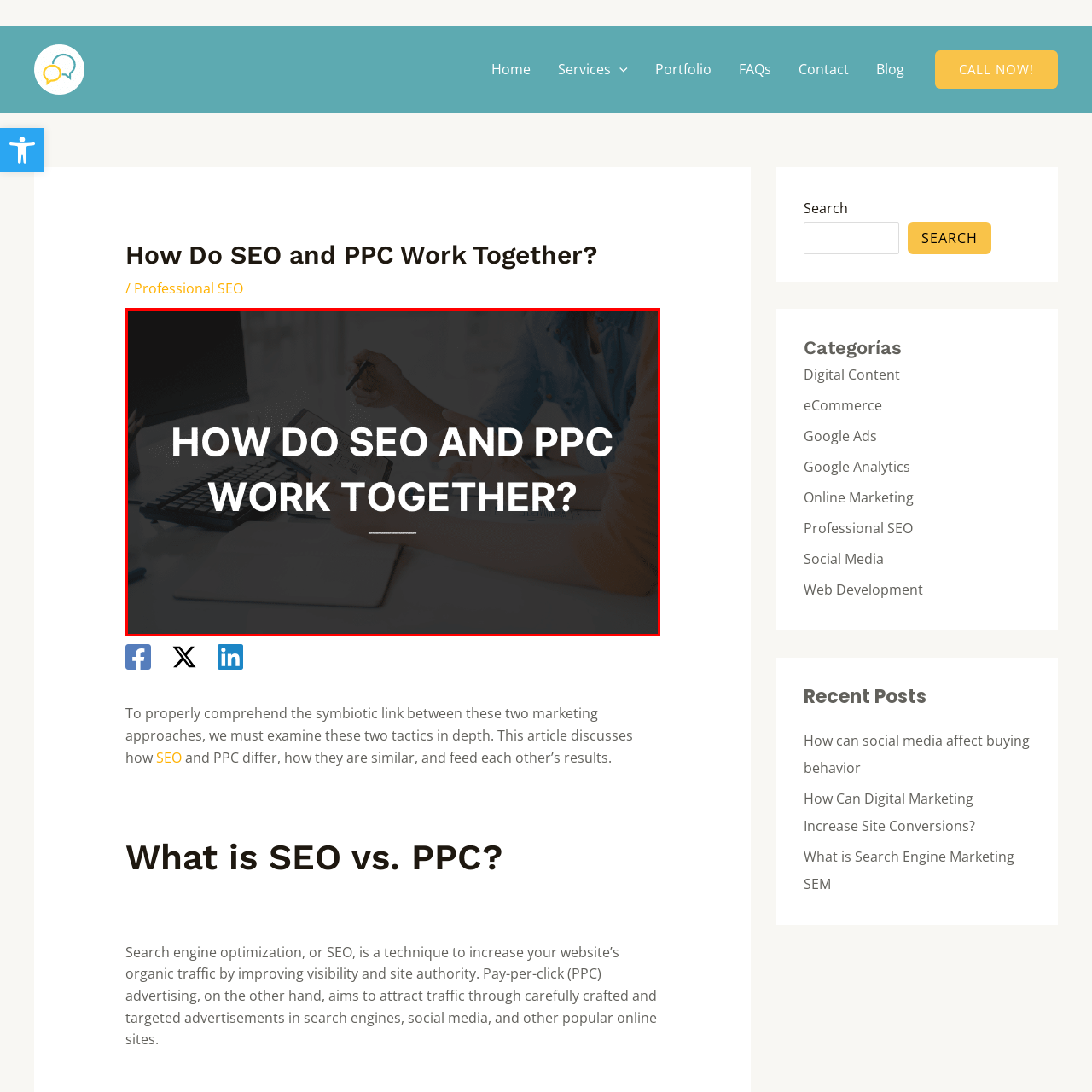What is the tone of the image?
Examine the visual content inside the red box and reply with a single word or brief phrase that best answers the question.

Professional